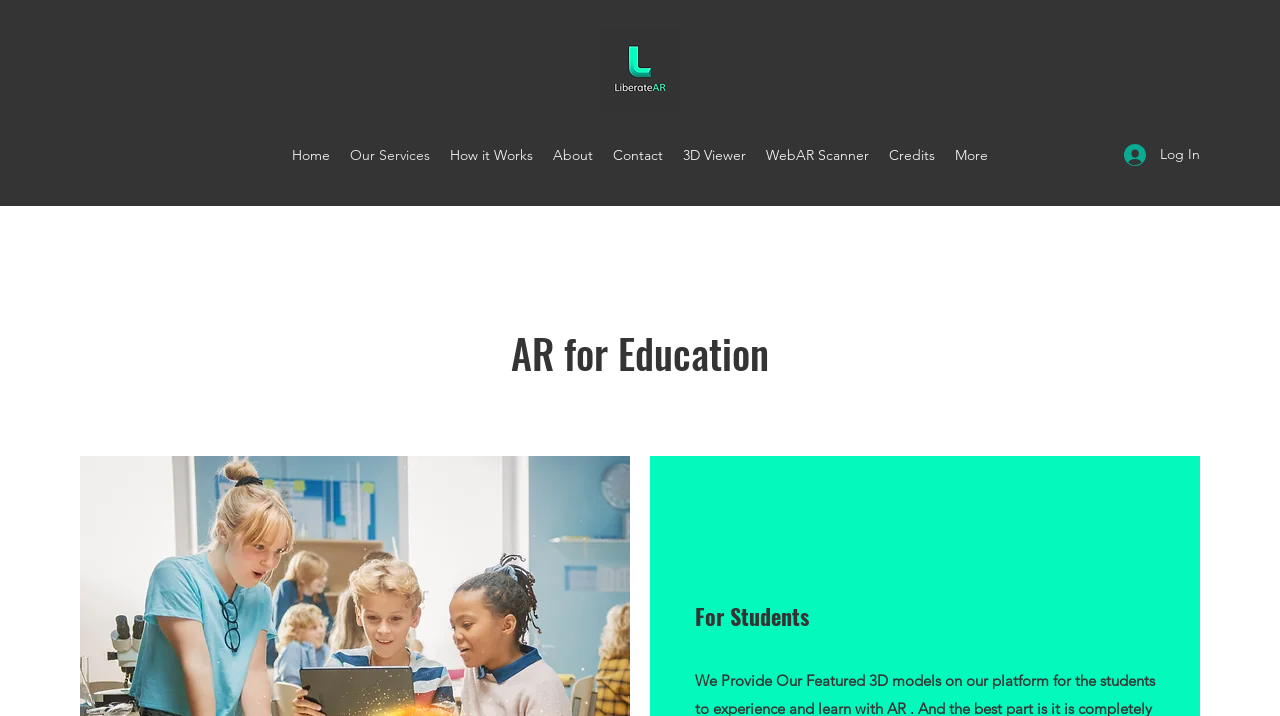Provide a single word or phrase to answer the given question: 
What is the position of the 'About' link?

Fourth from the left